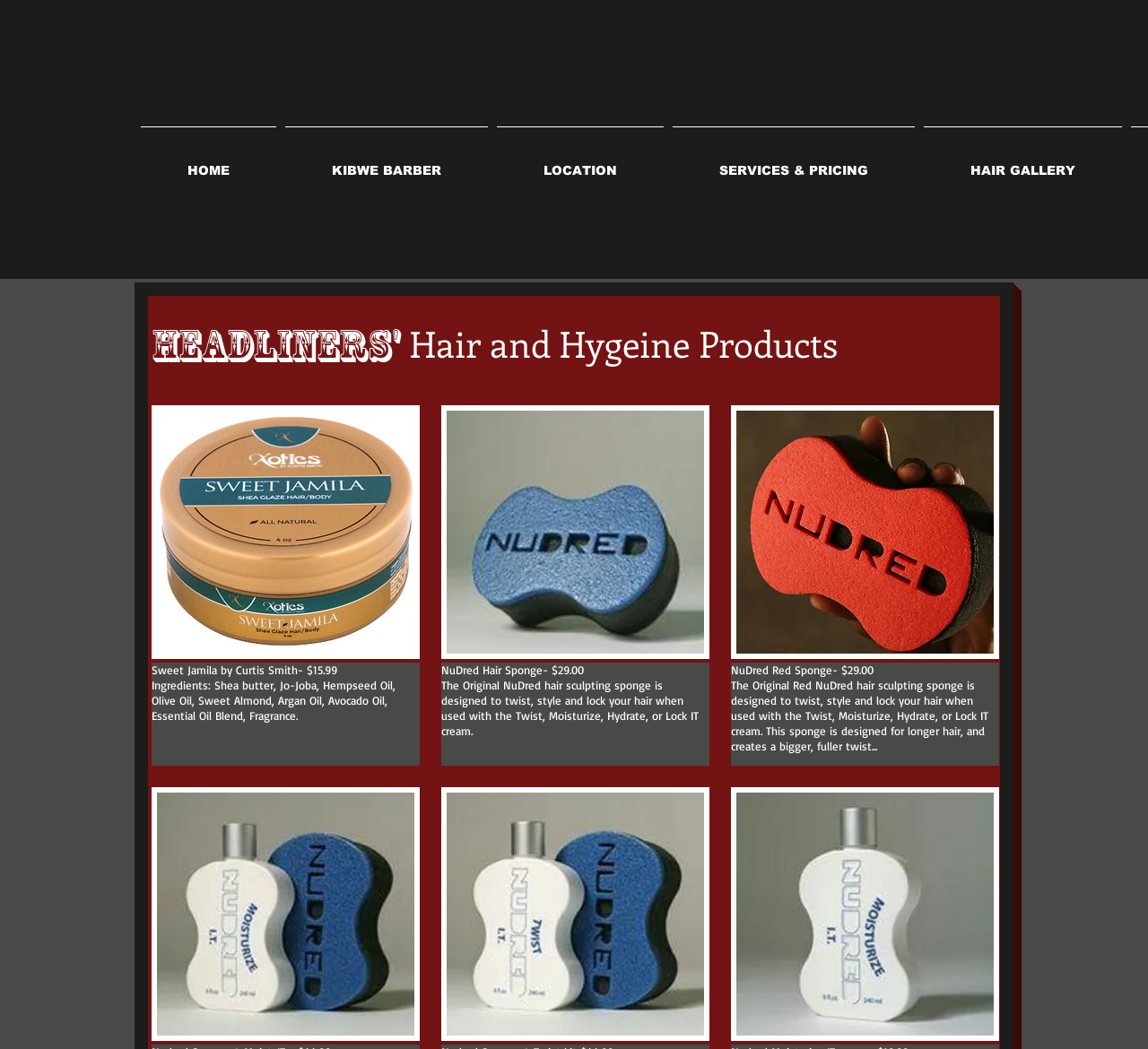Provide the bounding box coordinates of the HTML element described by the text: "KIBWE BARBER". The coordinates should be in the format [left, top, right, bottom] with values between 0 and 1.

[0.245, 0.121, 0.429, 0.189]